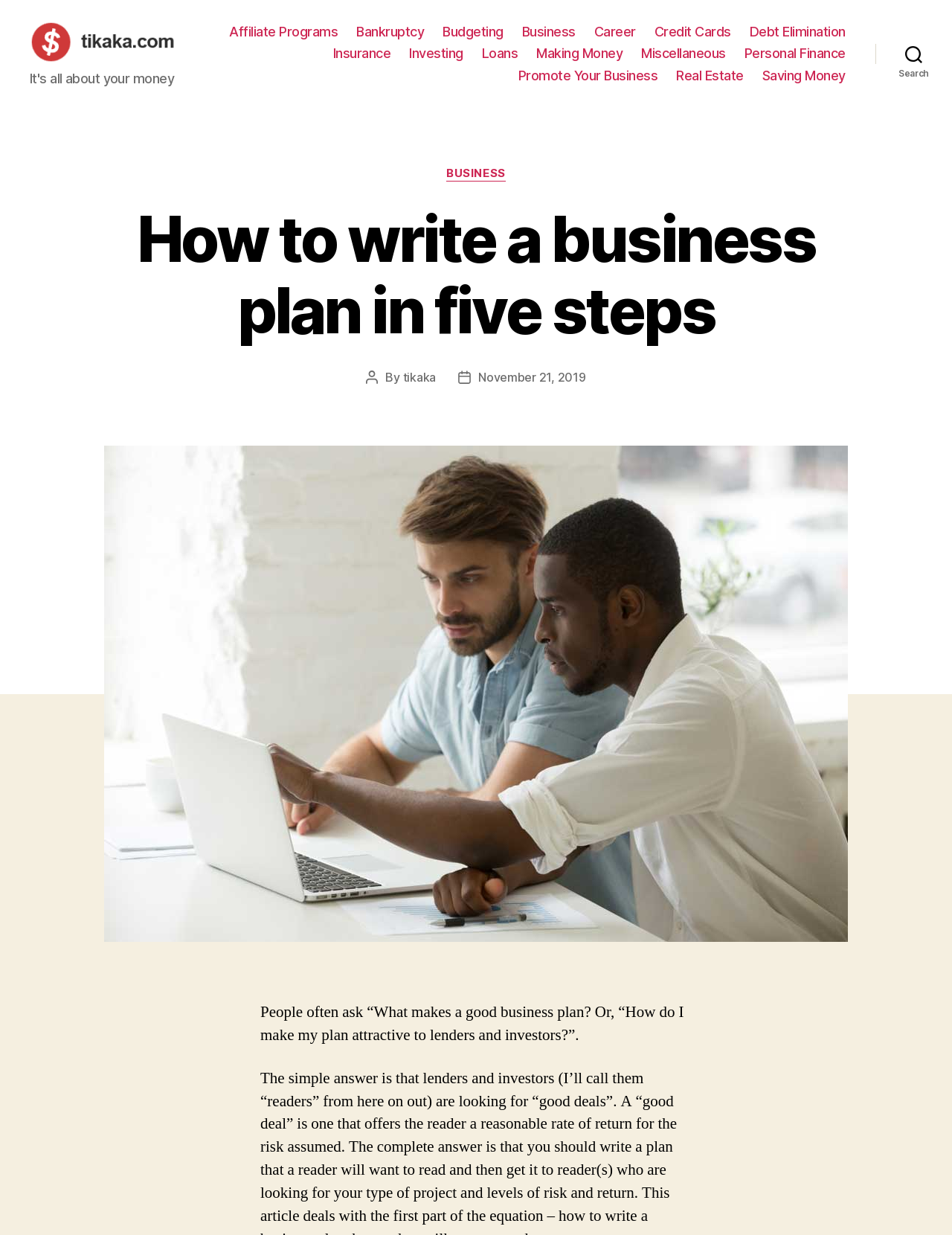Answer the question with a single word or phrase: 
What is the date of the post?

November 21, 2019